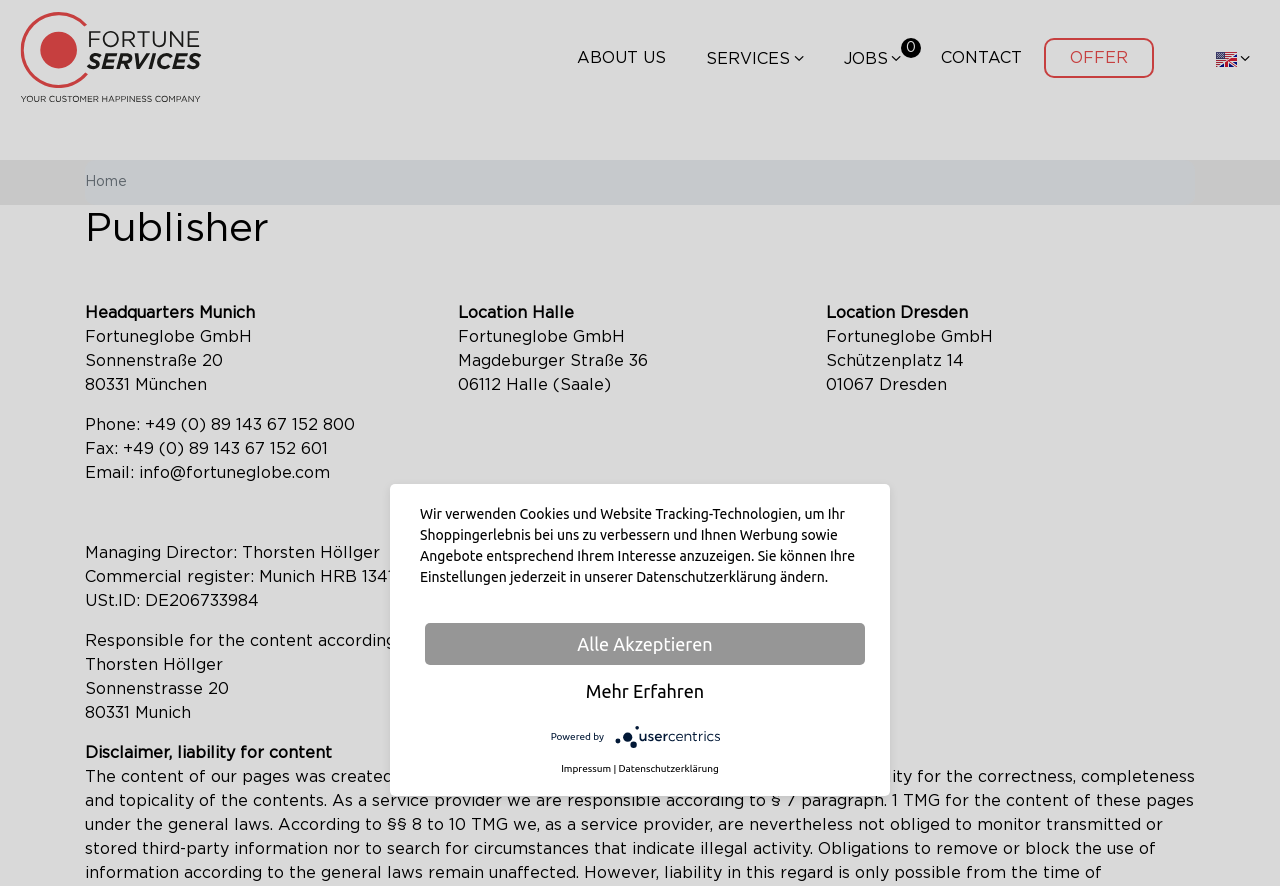Generate an in-depth caption that captures all aspects of the webpage.

The webpage is titled "Publisher - Fortune Services" and has a navigation menu at the top with five links: "ABOUT US", "SERVICES", "JOBS 0", "CONTACT", and "OFFER". To the right of the navigation menu, there is a small image and a link labeled "Home".

Below the navigation menu, there is a heading that reads "Publisher" followed by a brief description. Underneath, there is a table with three columns, each containing information about a different location: Headquarters Munich, Location Halle, and Location Dresden. Each location has its address, phone number, fax number, and email address listed.

Further down the page, there are several blocks of text providing information about the company, including the managing director, commercial register, USt.ID, and responsible person for the content. There is also a disclaimer and liability statement for the content.

In the middle of the page, there is a dialog box with a message about using cookies and website tracking technologies to improve the user's shopping experience and display targeted advertisements. The dialog box has two buttons: "Alle Akzeptieren" (Accept All) and "Mehr Erfahren" (Learn More).

At the bottom of the page, there are three links: "Powered by", "Impressum", and "Datenschutzerklärung" (Privacy Policy), with the "Powered by" link accompanied by the Usercentrics Consent Management Platform Logo.